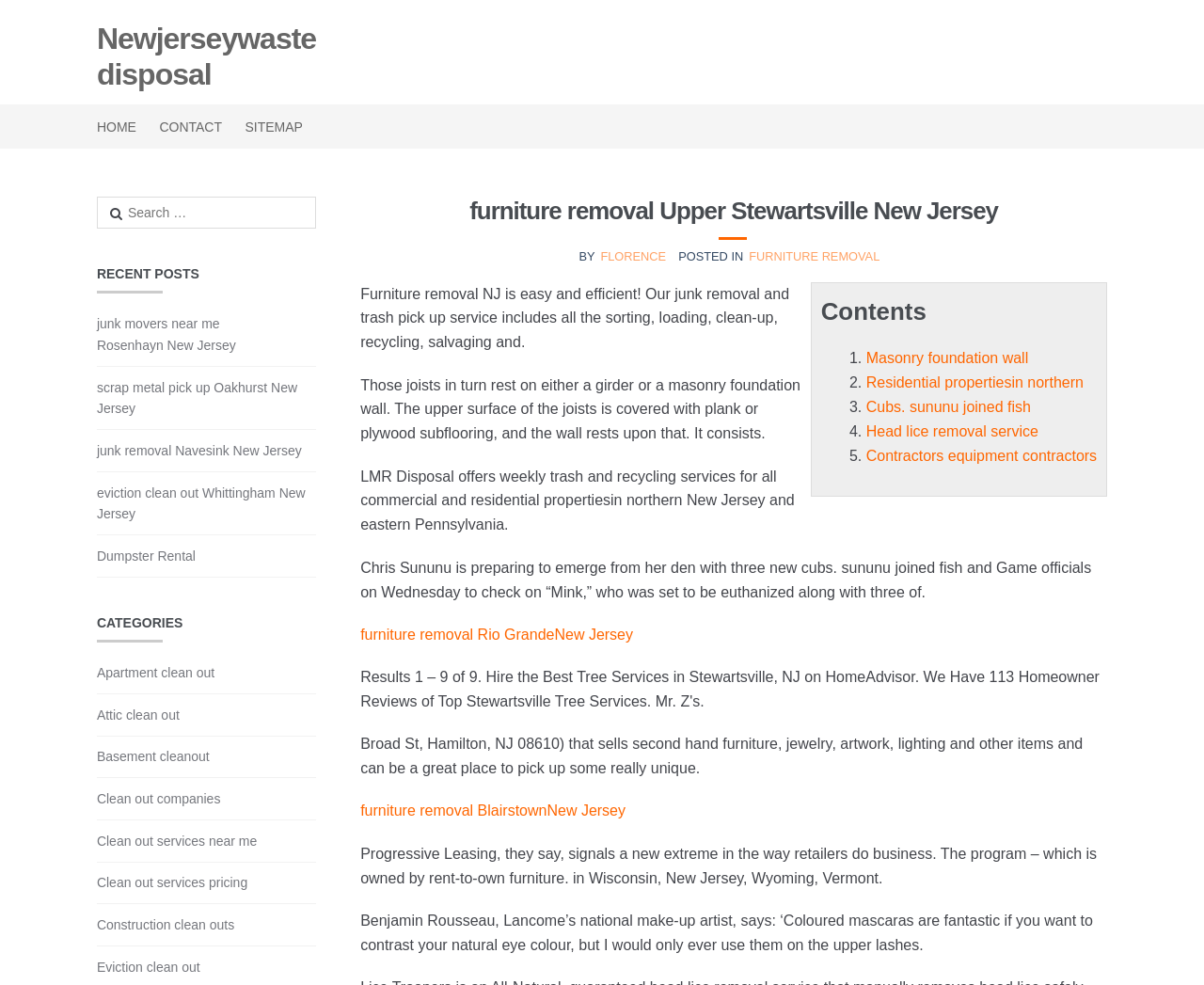Pinpoint the bounding box coordinates of the element that must be clicked to accomplish the following instruction: "Click on the 'FURNITURE REMOVAL' link". The coordinates should be in the format of four float numbers between 0 and 1, i.e., [left, top, right, bottom].

[0.622, 0.253, 0.731, 0.268]